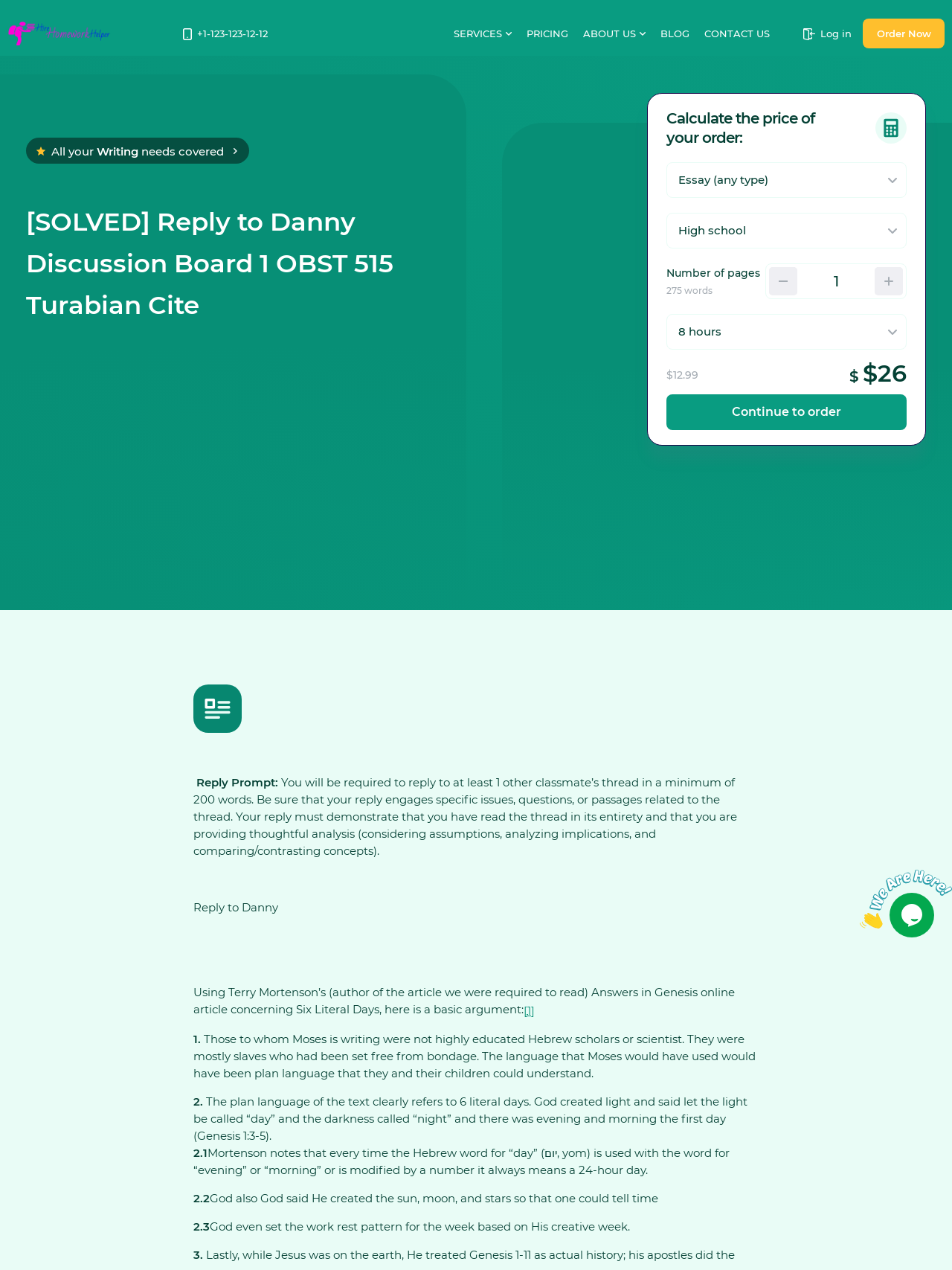Locate the primary heading on the webpage and return its text.

[SOLVED] Reply to Danny Discussion Board 1 OBST 515 Turabian Cite